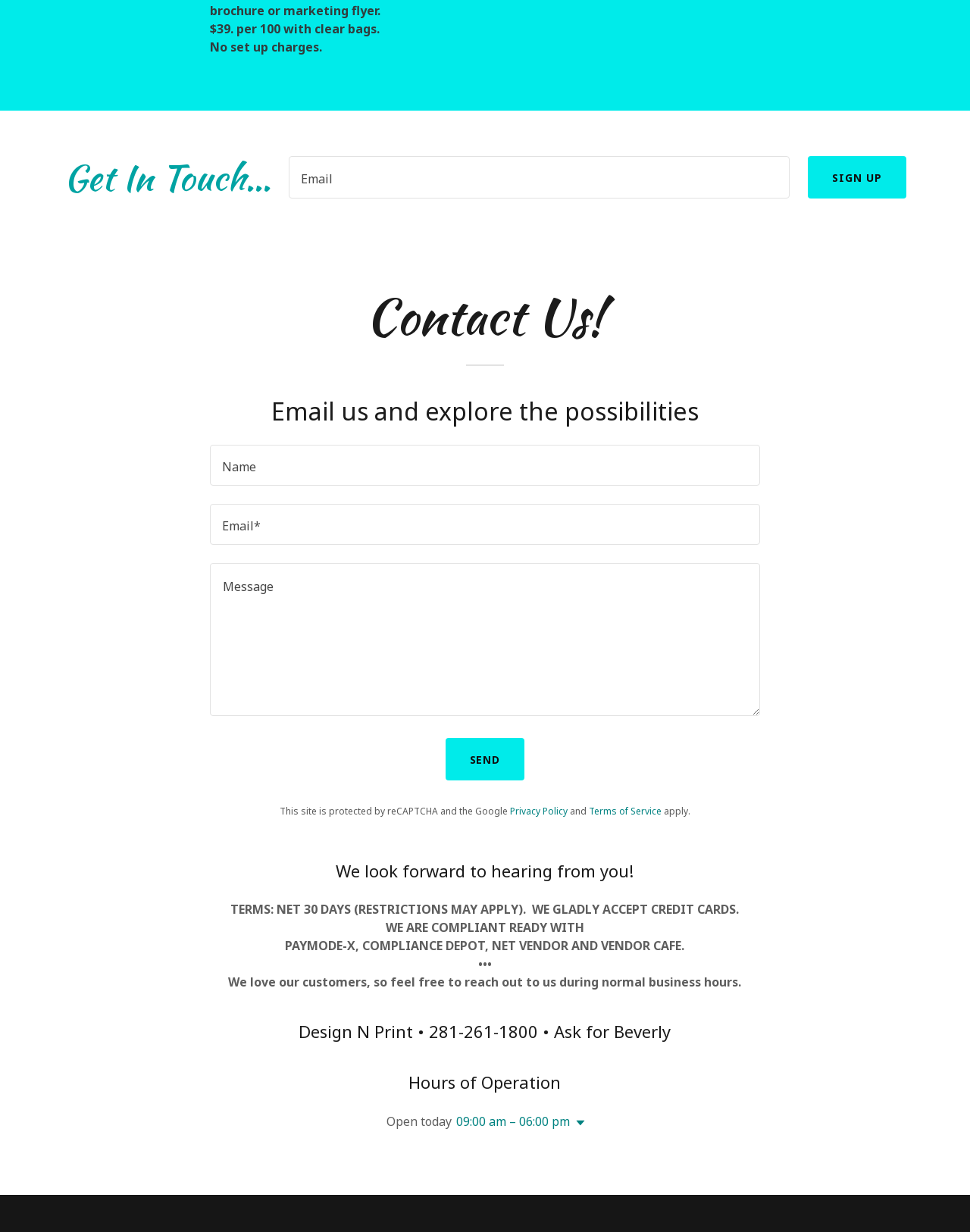Based on the image, please elaborate on the answer to the following question:
What is the price for 100 with clear bags?

The price for 100 with clear bags is mentioned in the StaticText element with the text '$39. per 100 with clear bags.' at the top of the webpage.